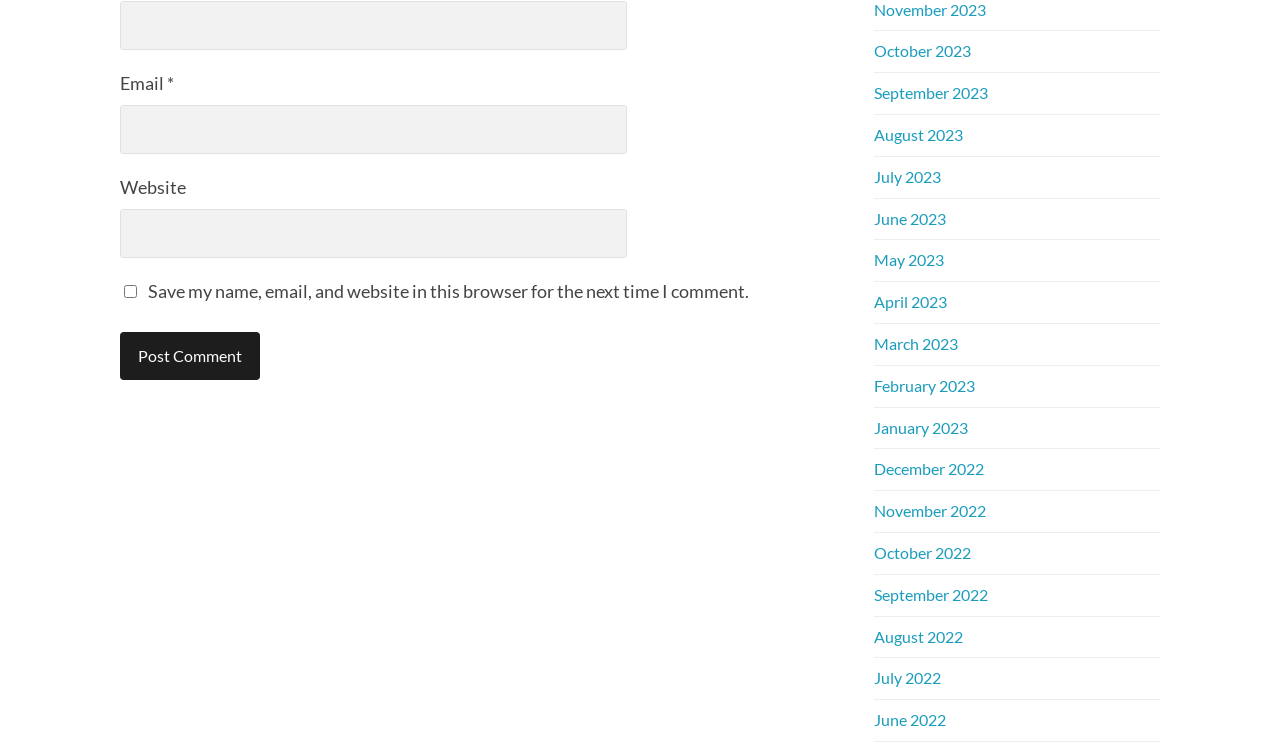Find the bounding box of the UI element described as: "October 2022". The bounding box coordinates should be given as four float values between 0 and 1, i.e., [left, top, right, bottom].

[0.683, 0.719, 0.759, 0.744]